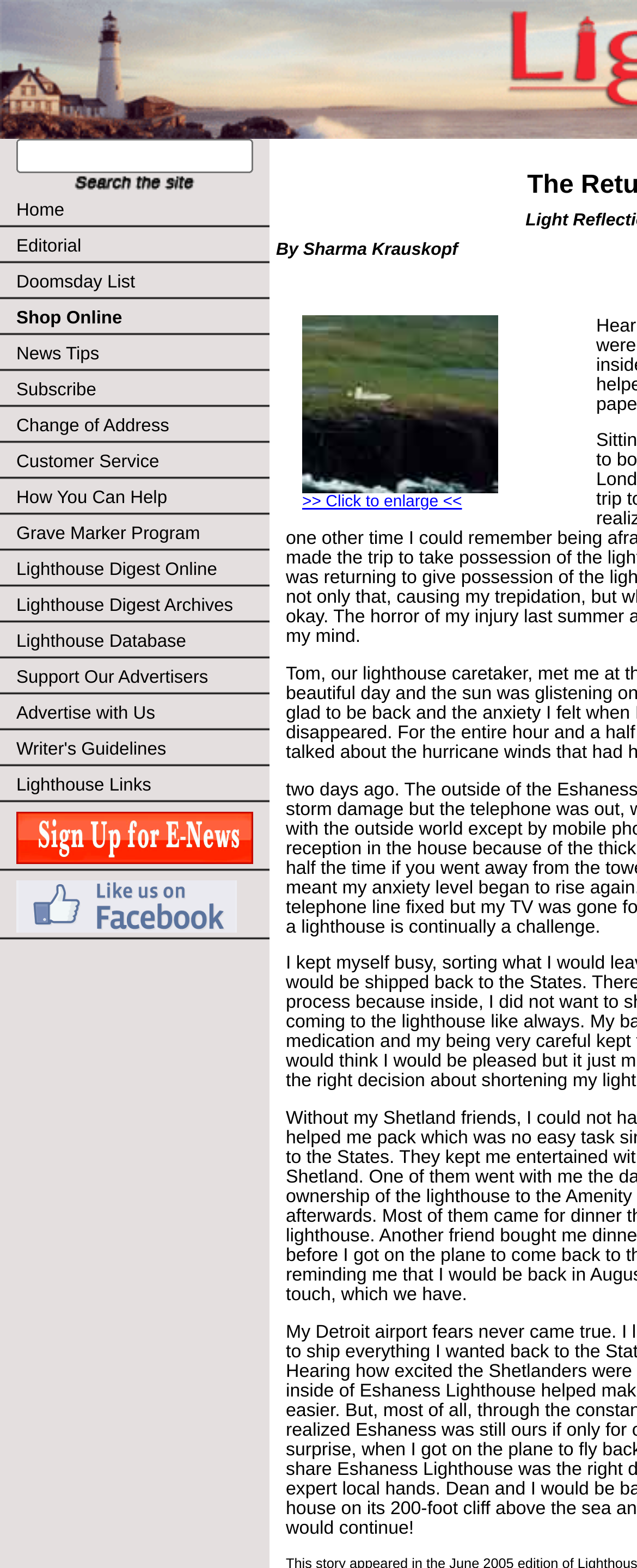Can you determine the bounding box coordinates of the area that needs to be clicked to fulfill the following instruction: "View Lighthouse Digest Archives"?

[0.0, 0.375, 0.423, 0.398]